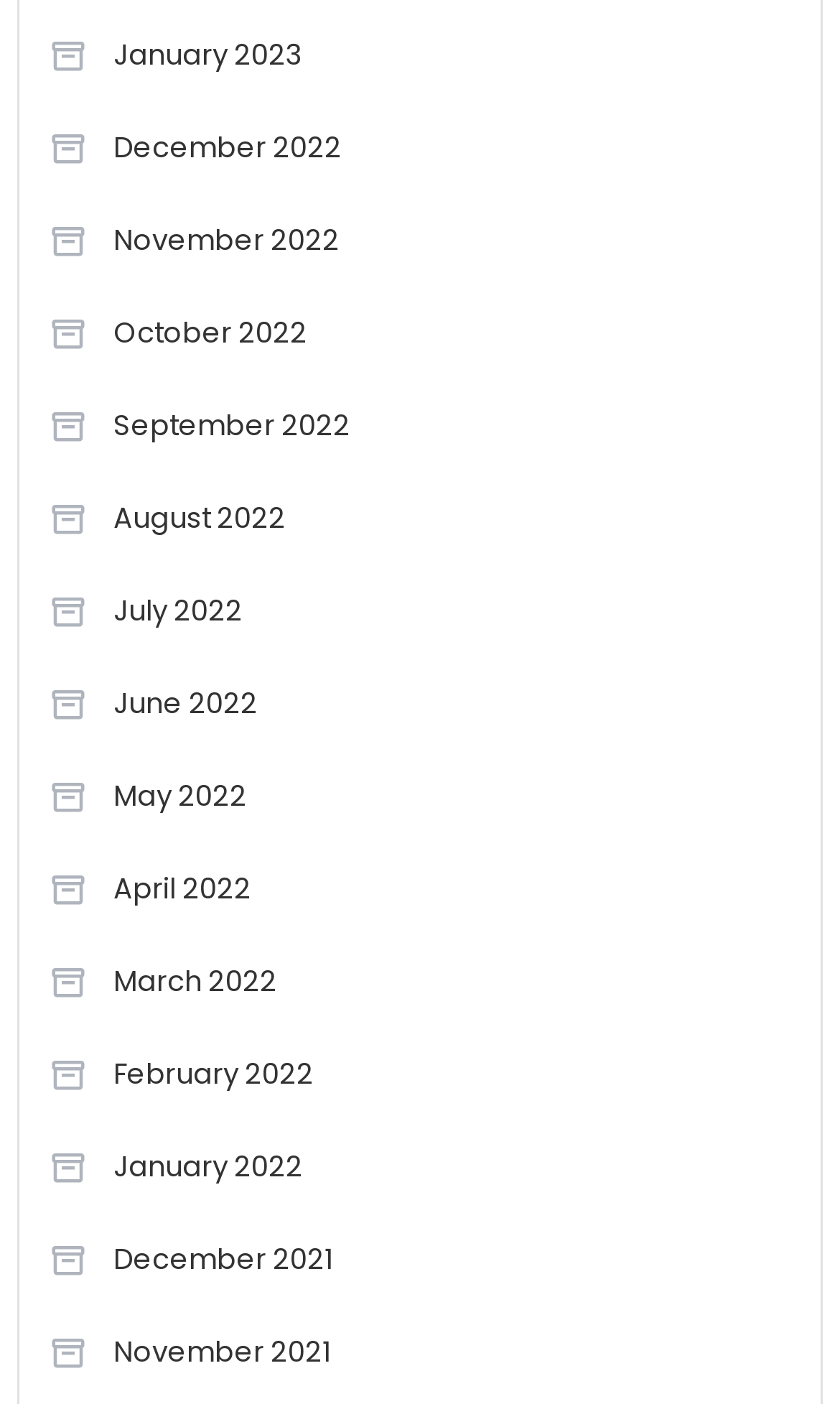Give a one-word or one-phrase response to the question:
What is the earliest month listed?

December 2021